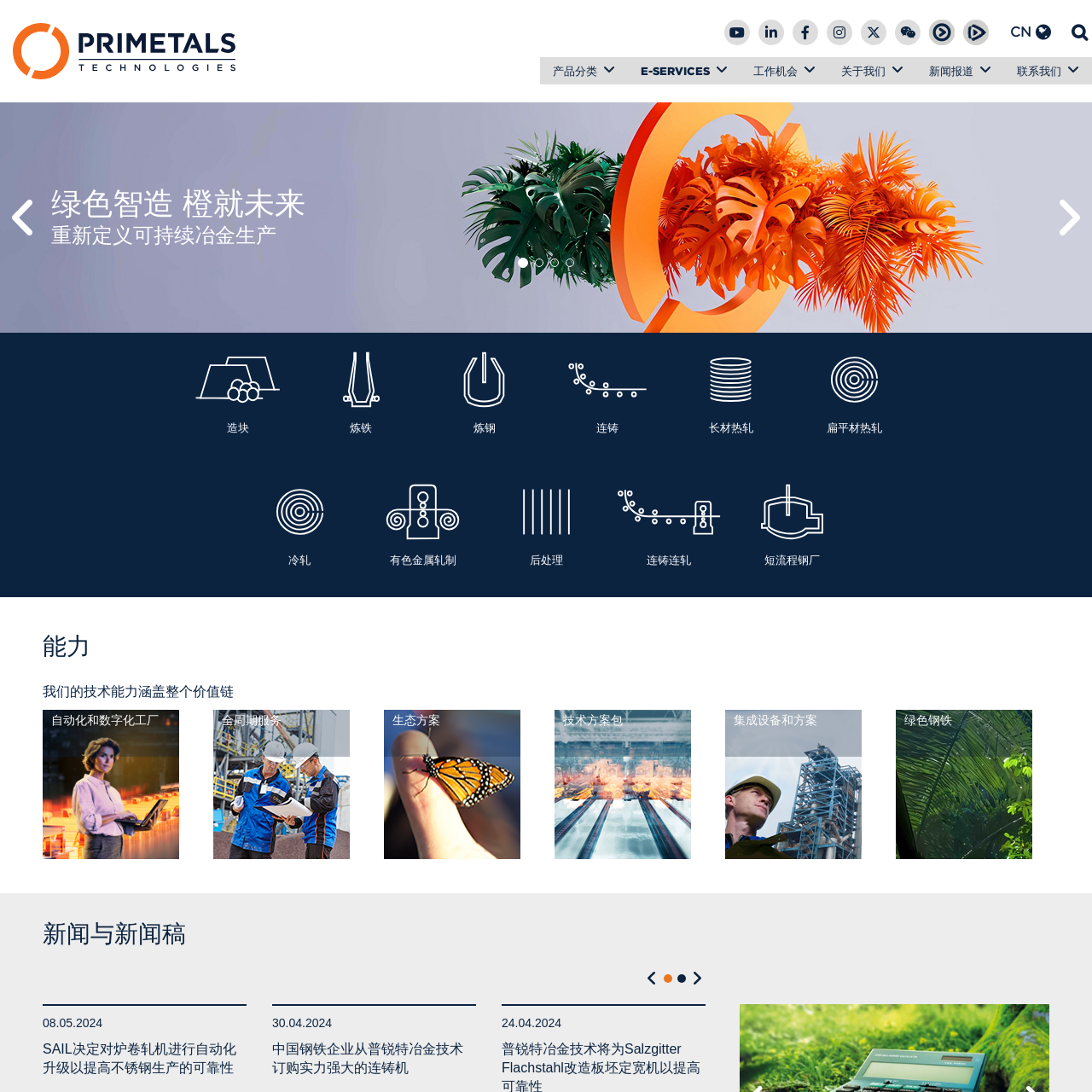Elaborate on the contents of the image marked by the red border.

The image depicts a bold and stylized black logo centered on a plain background. It represents the theme "重新定义可持续冶金生产," which translates to "Redefining Sustainable Metallurgical Production." This visual conveys a significant message about innovation and sustainability in the metal production industry, emphasizing the commitment to eco-friendly practices. The design elements suggest modernity and technological advancement, aligning with contemporary efforts in metallurgy to balance industrial growth with environmental responsibility.